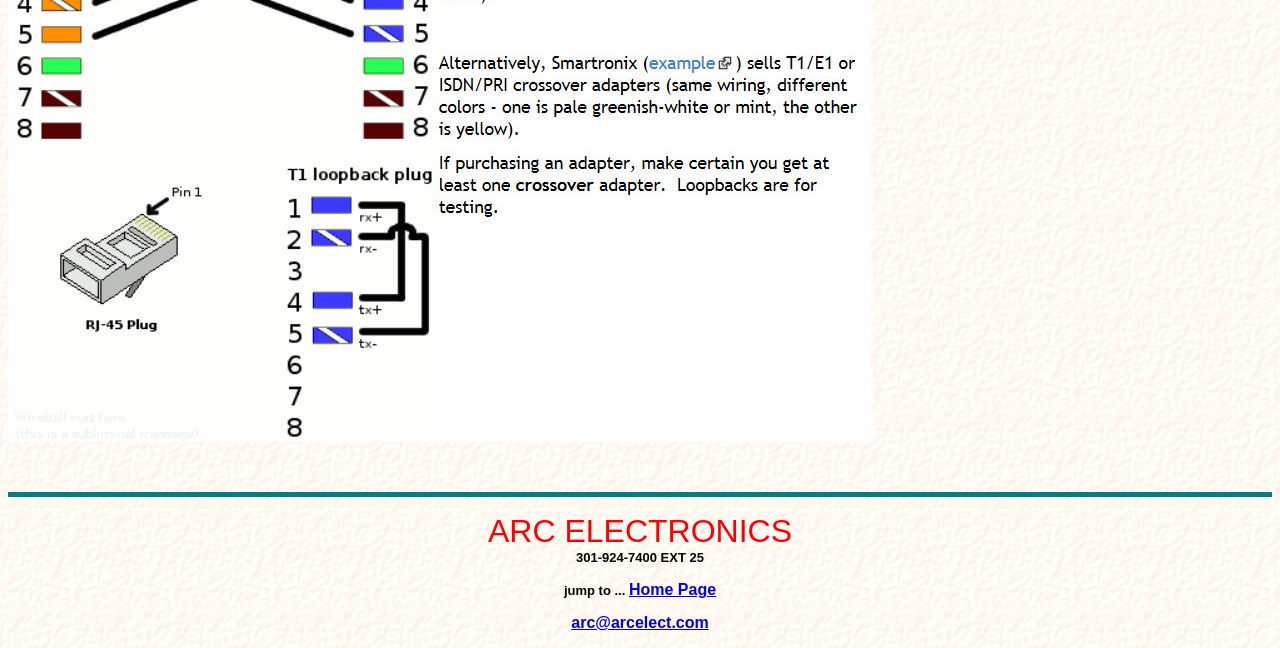What is the email address?
Provide a detailed answer to the question, using the image to inform your response.

The email address can be found in the link element 'arc@arcelect.com' located at coordinates [0.446, 0.948, 0.554, 0.974].